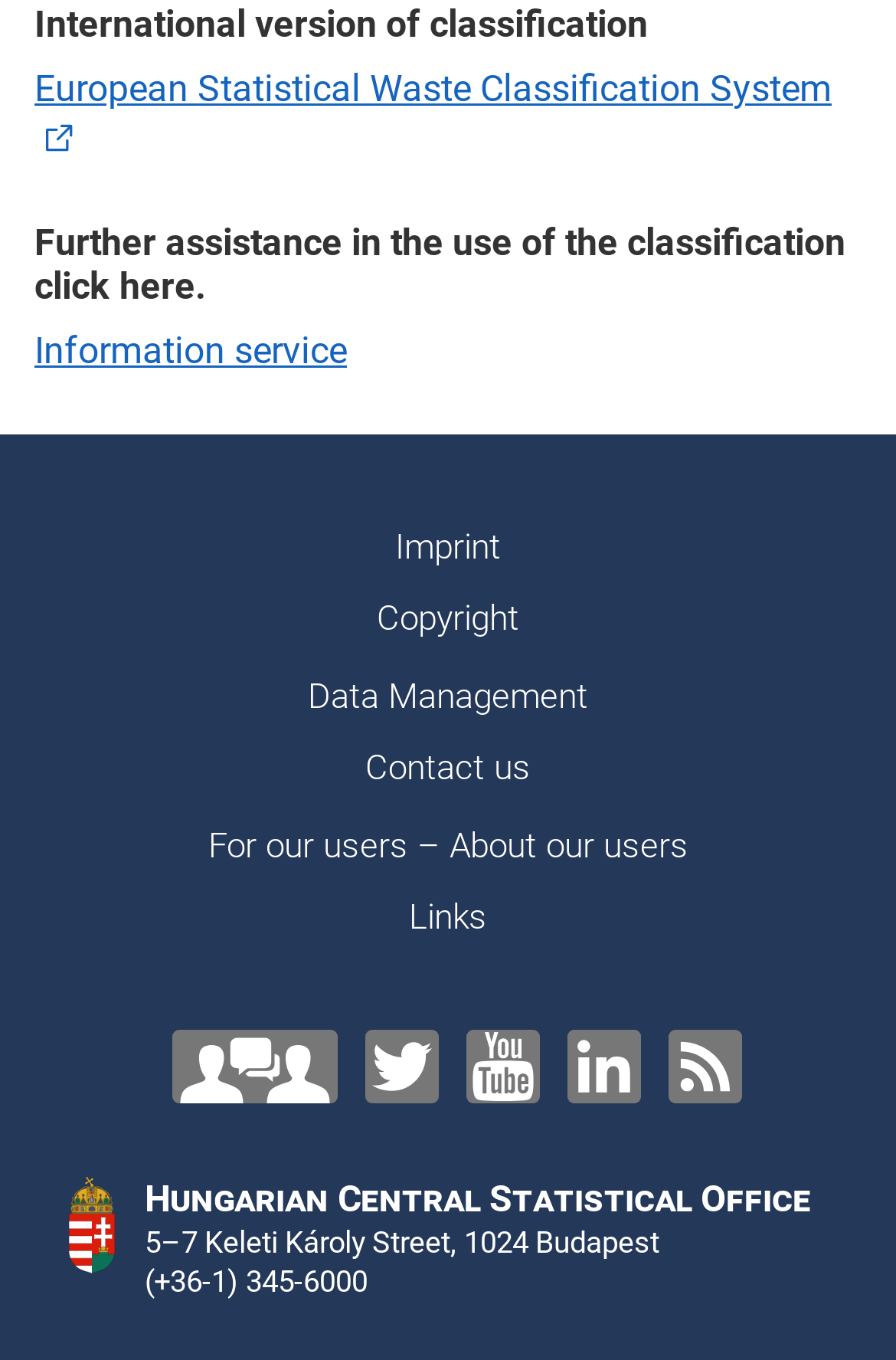Can you find the bounding box coordinates of the area I should click to execute the following instruction: "Go to the Imprint page"?

[0.436, 0.379, 0.564, 0.426]